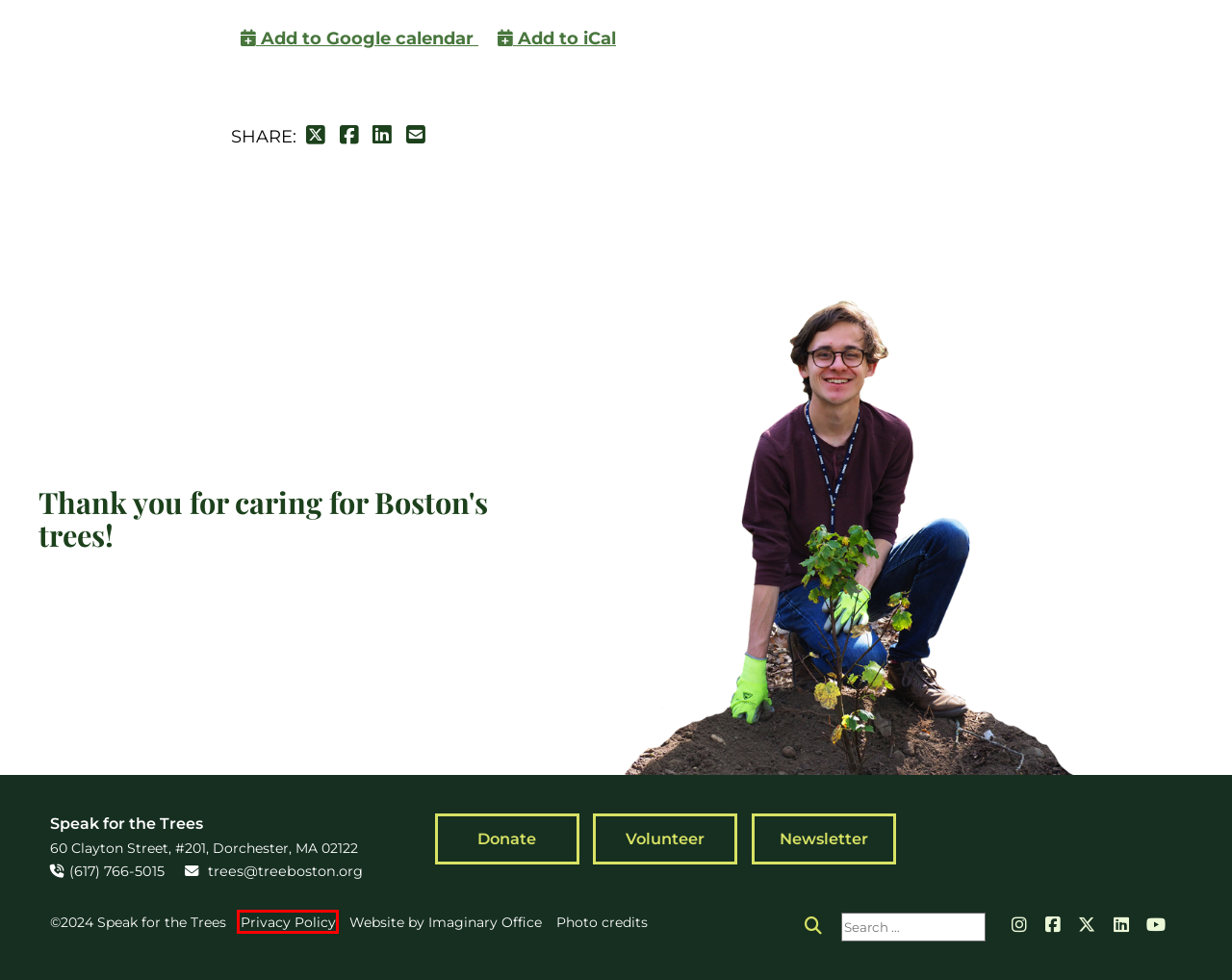Examine the screenshot of the webpage, noting the red bounding box around a UI element. Pick the webpage description that best matches the new page after the element in the red bounding box is clicked. Here are the candidates:
A. Donate to Speak for the Trees - Speak for the Trees, Boston
B. Home – Imaginary Office
C. Support Us - Speak for the Trees, Boston
D. Adopt-A-Tree - Speak for the Trees, Boston
E. Boston Tree Equity Maps - Speak for the Trees, Boston
F. Volunteer Opportunities - Speak for the Trees, Boston
G. Photo credits - Speak for the Trees, Boston
H. Privacy Policy - Speak for the Trees, Boston

H